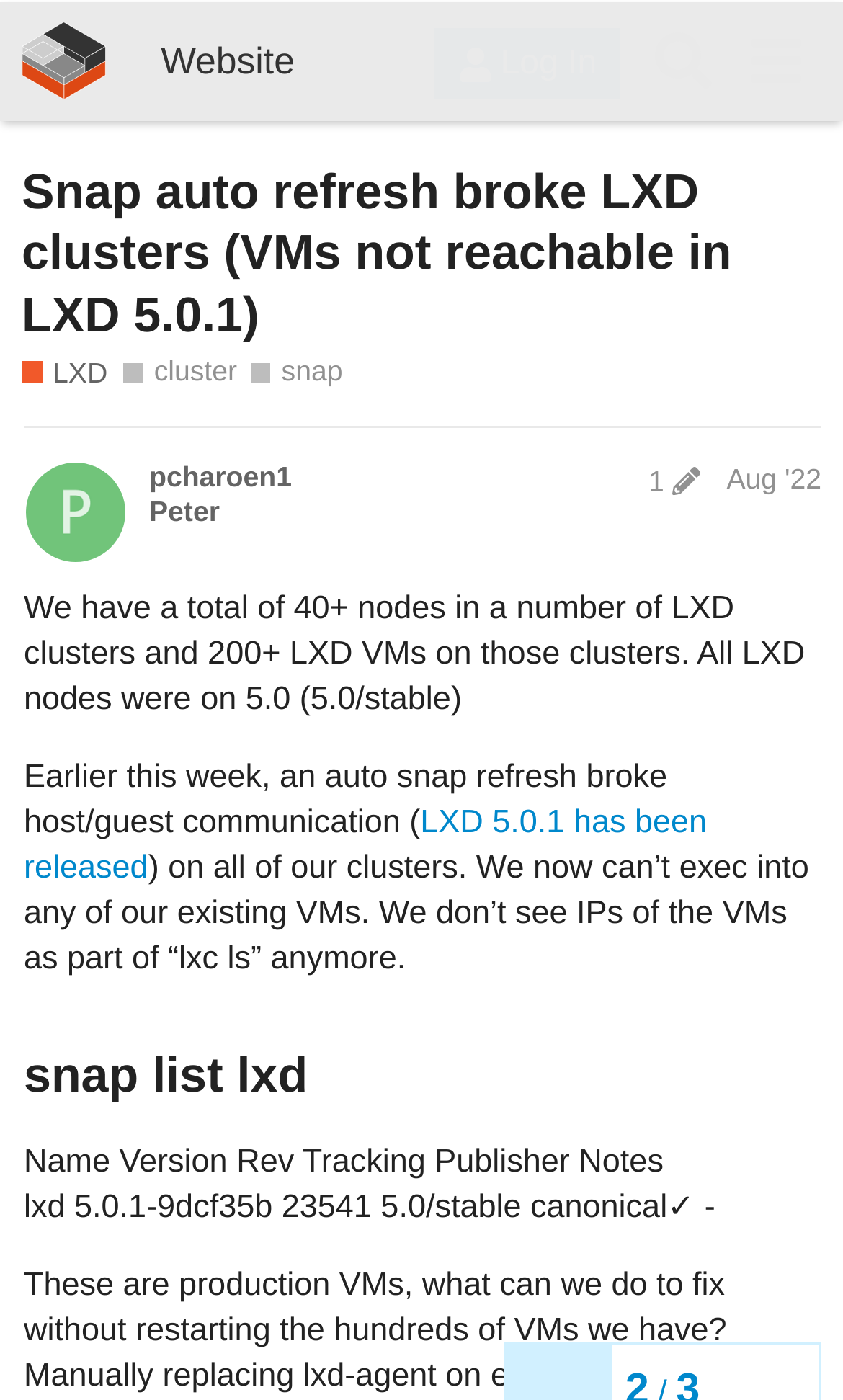Determine the bounding box coordinates for the element that should be clicked to follow this instruction: "Go to the Linux Containers Forum homepage". The coordinates should be given as four float numbers between 0 and 1, in the format [left, top, right, bottom].

[0.026, 0.015, 0.126, 0.07]